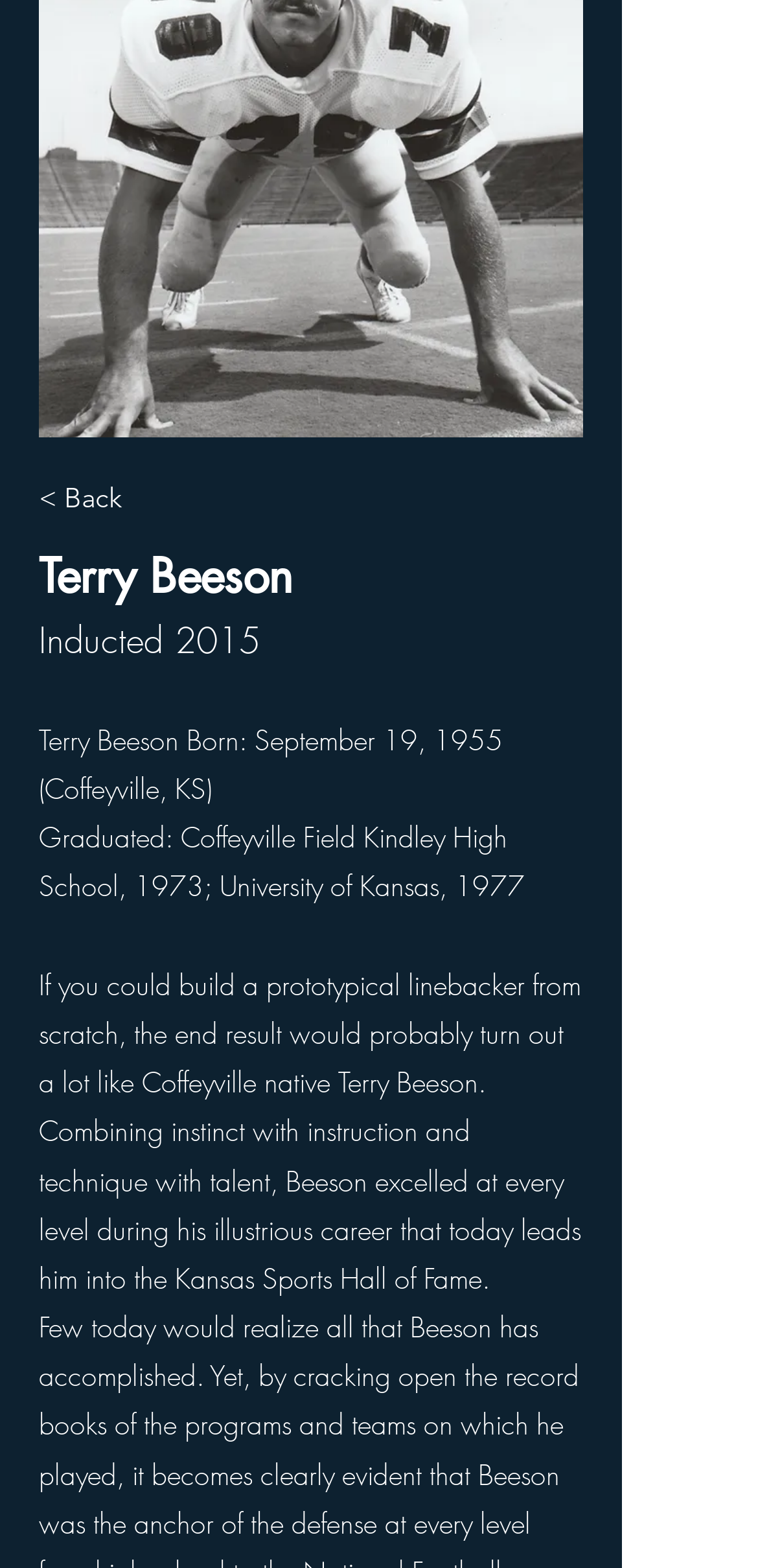Using the element description: "< Back", determine the bounding box coordinates. The coordinates should be in the format [left, top, right, bottom], with values between 0 and 1.

[0.051, 0.297, 0.359, 0.339]